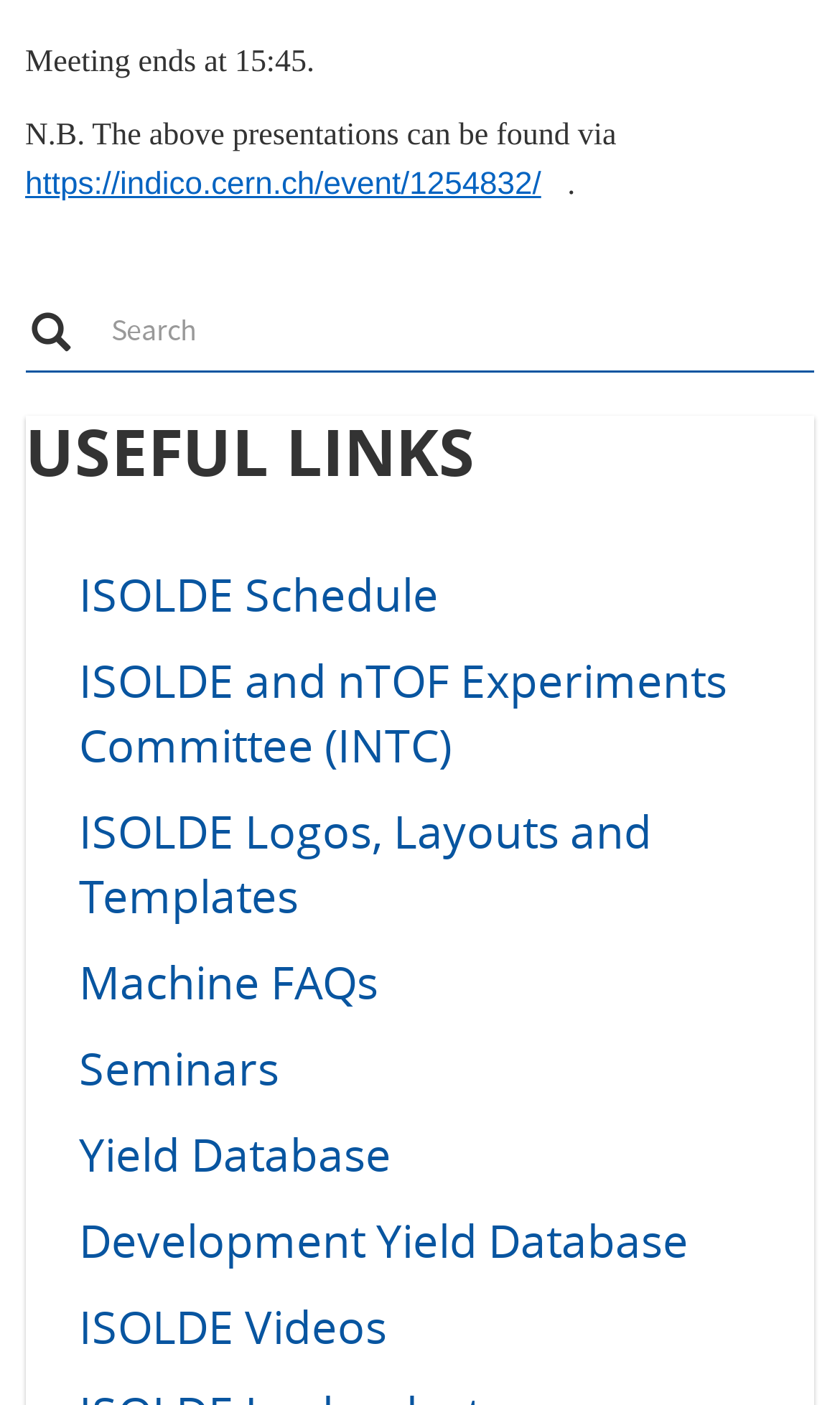Can you find the bounding box coordinates of the area I should click to execute the following instruction: "Click the Search button"?

[0.027, 0.205, 0.094, 0.266]